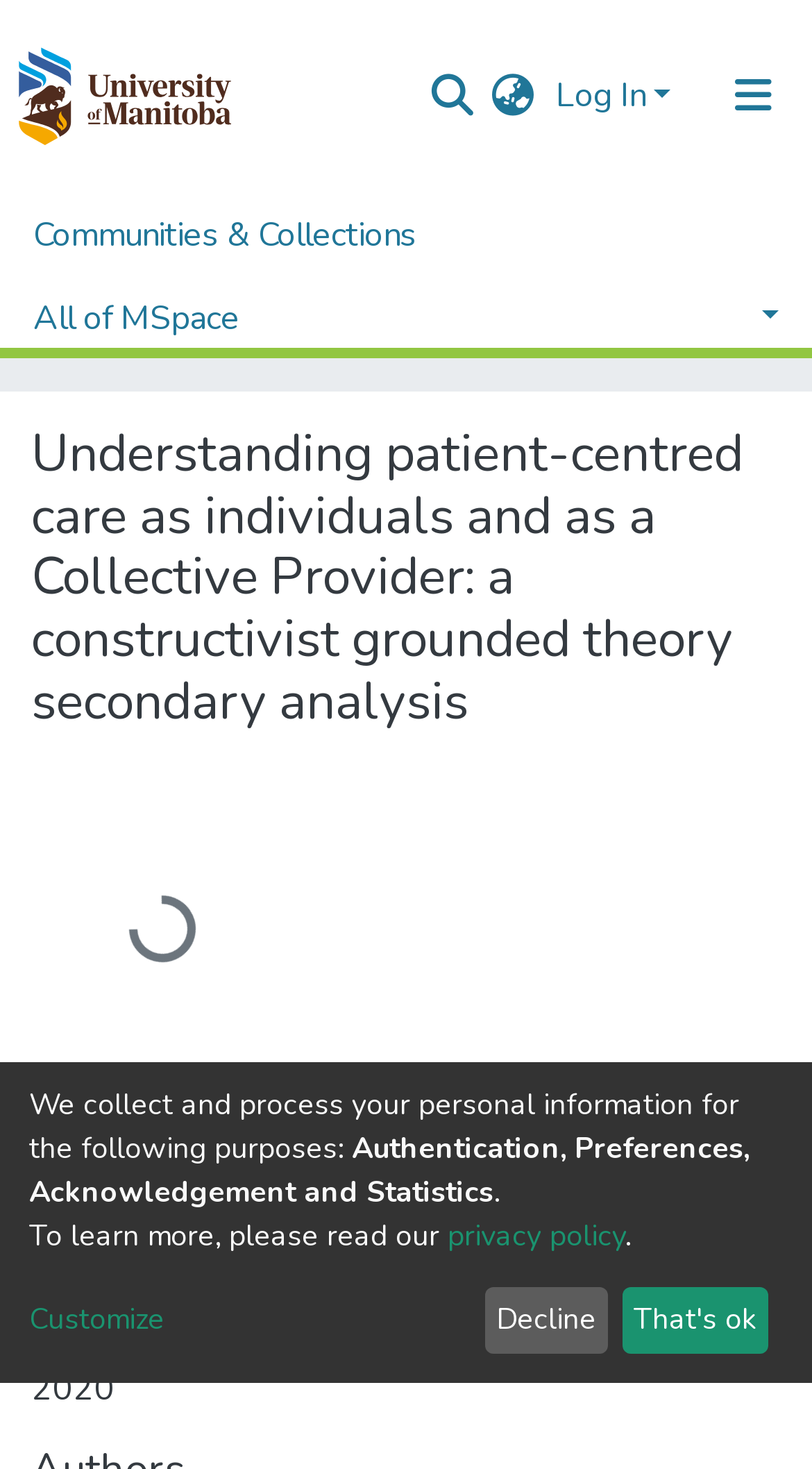What is the purpose of collecting personal information?
Please give a well-detailed answer to the question.

I found a static text element with the text 'We collect and process your personal information for the following purposes:' followed by a list of purposes, including 'Authentication, Preferences, Acknowledgement and Statistics'.